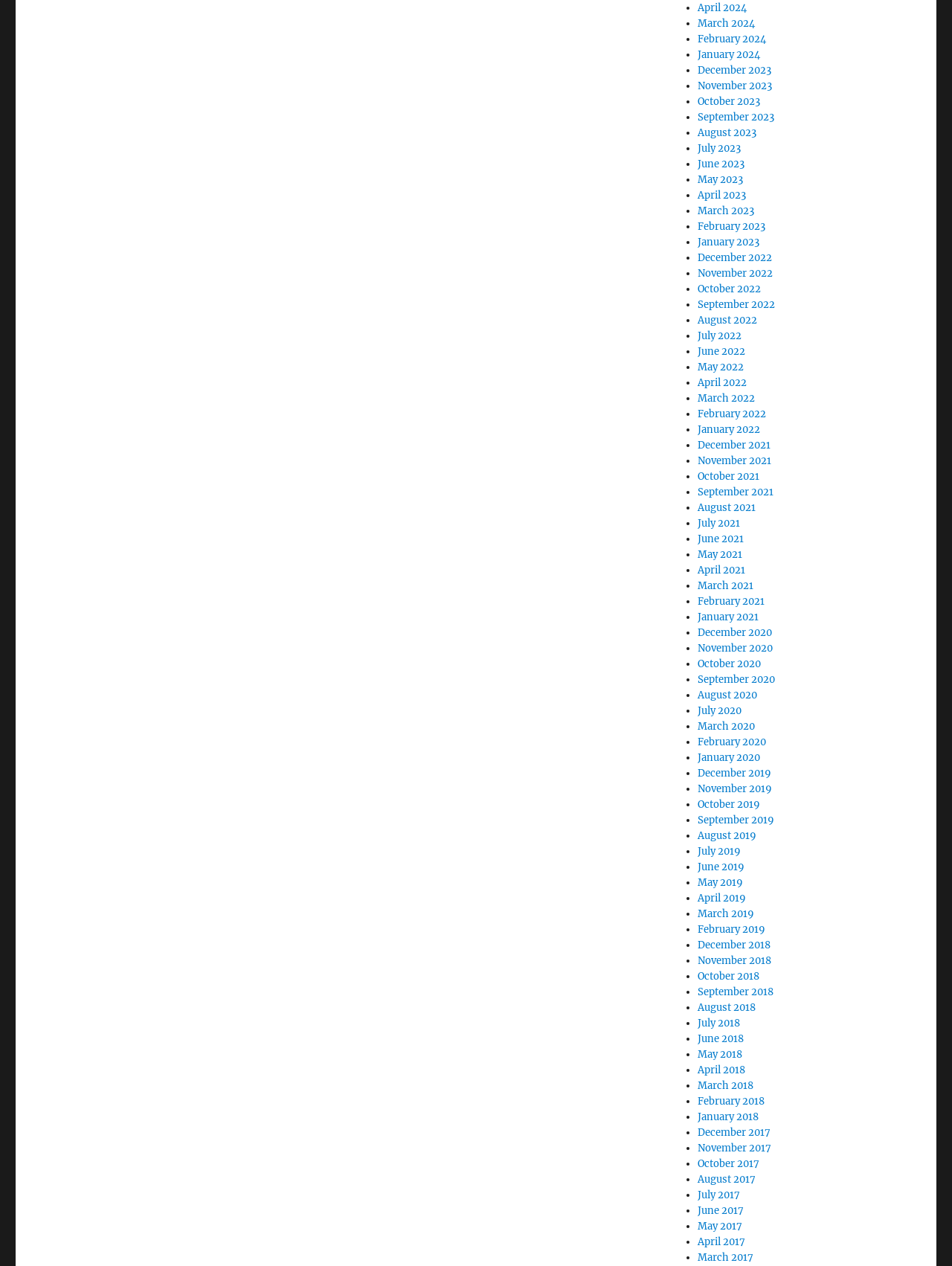Please find the bounding box coordinates of the element's region to be clicked to carry out this instruction: "View March 2023".

[0.733, 0.162, 0.792, 0.172]